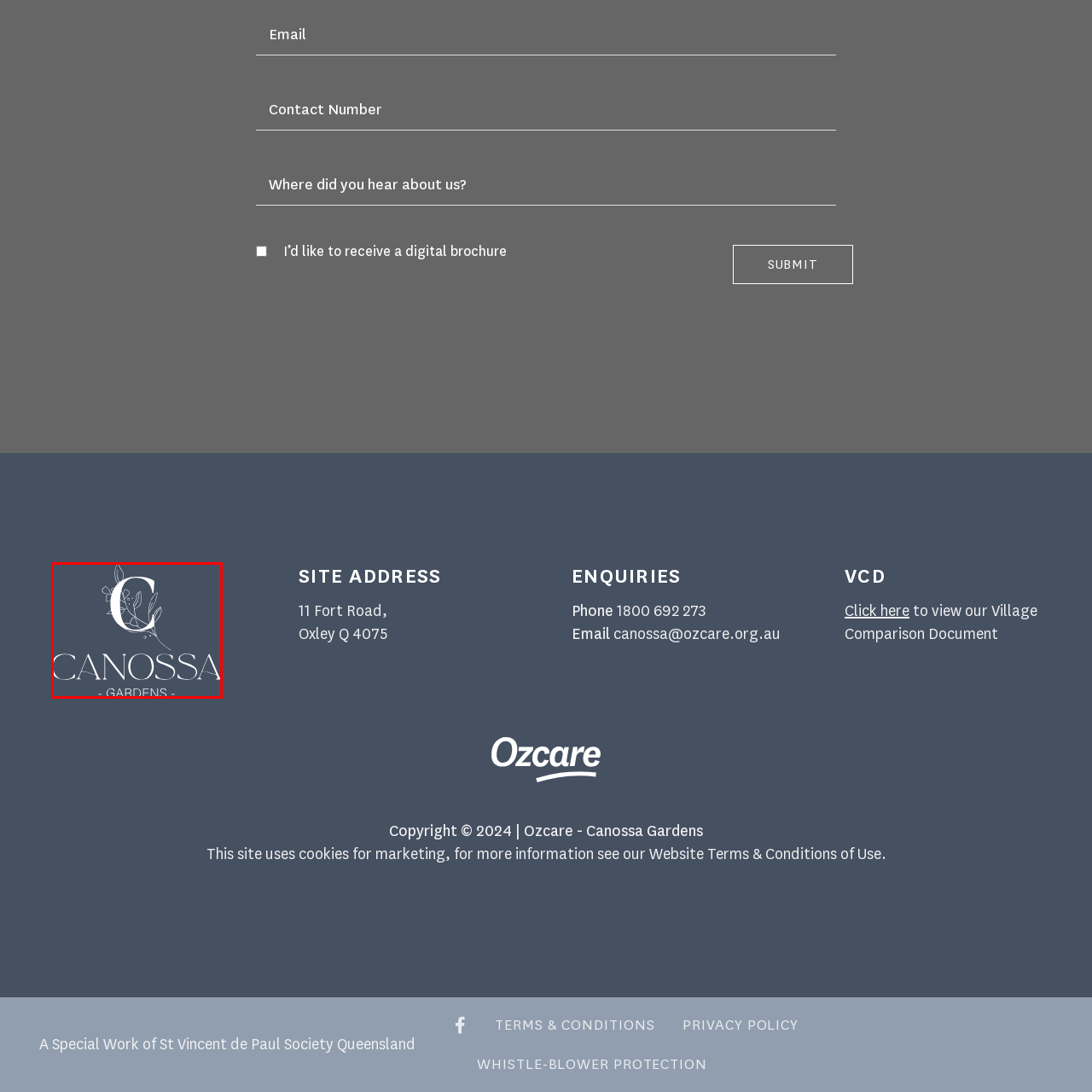Please examine the section highlighted with a blue border and provide a thorough response to the following question based on the visual information: 
What is the font style of the text 'CANOSSA'?

According to the caption, the text 'CANOSSA' is prominently displayed in a stylish, uppercase font, indicating that the font style of the text 'CANOSSA' is uppercase.